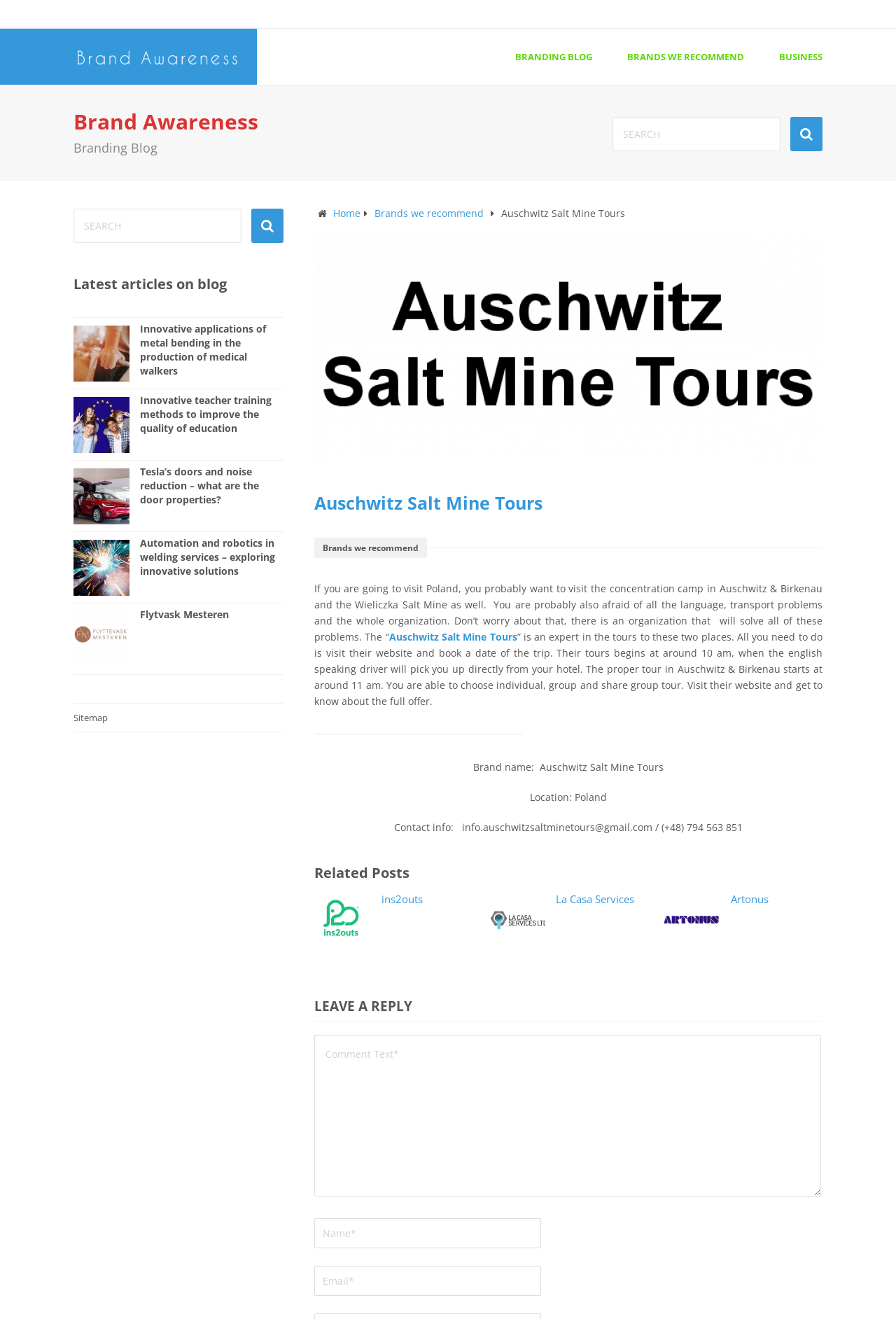Please identify the bounding box coordinates of the element's region that should be clicked to execute the following instruction: "View the latest articles on the blog". The bounding box coordinates must be four float numbers between 0 and 1, i.e., [left, top, right, bottom].

[0.082, 0.211, 0.316, 0.22]